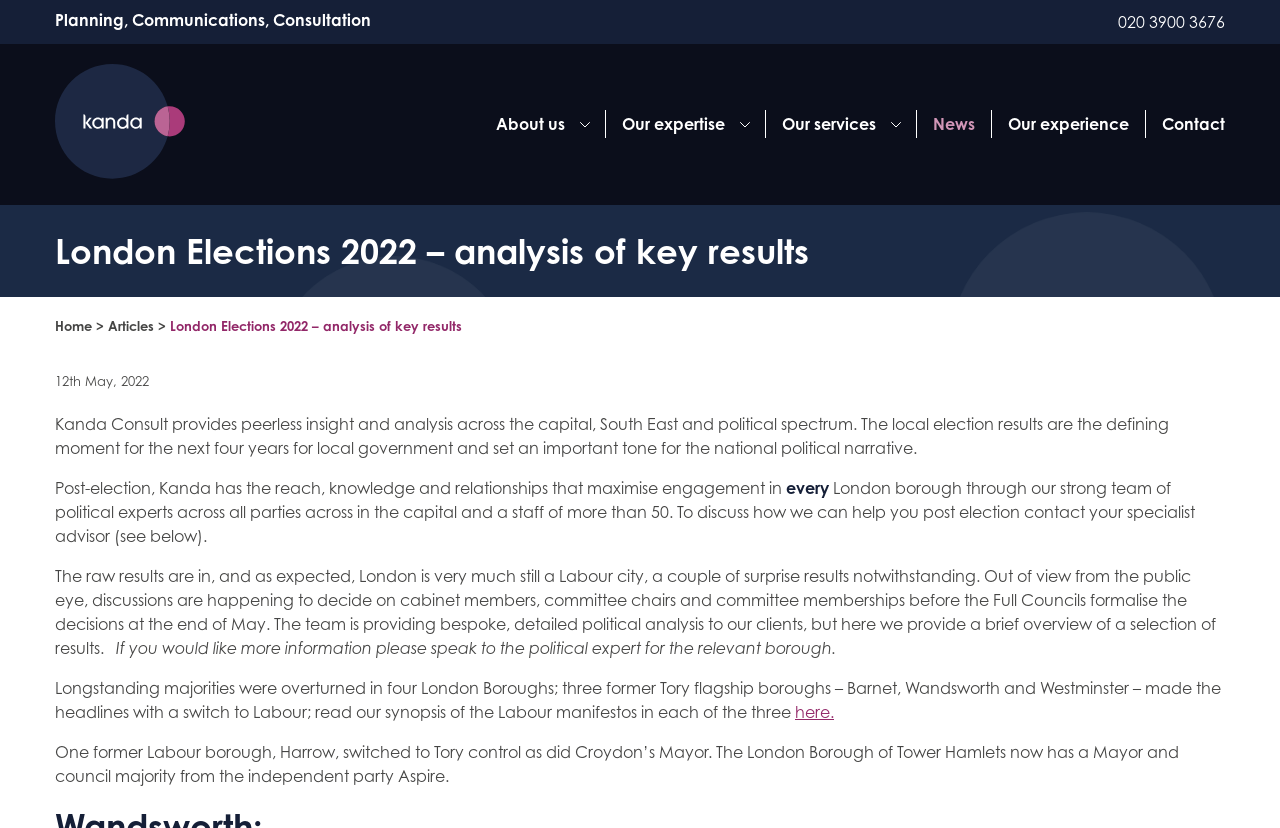Please determine the bounding box coordinates of the element's region to click in order to carry out the following instruction: "Contact Kanda". The coordinates should be four float numbers between 0 and 1, i.e., [left, top, right, bottom].

[0.895, 0.133, 0.97, 0.167]